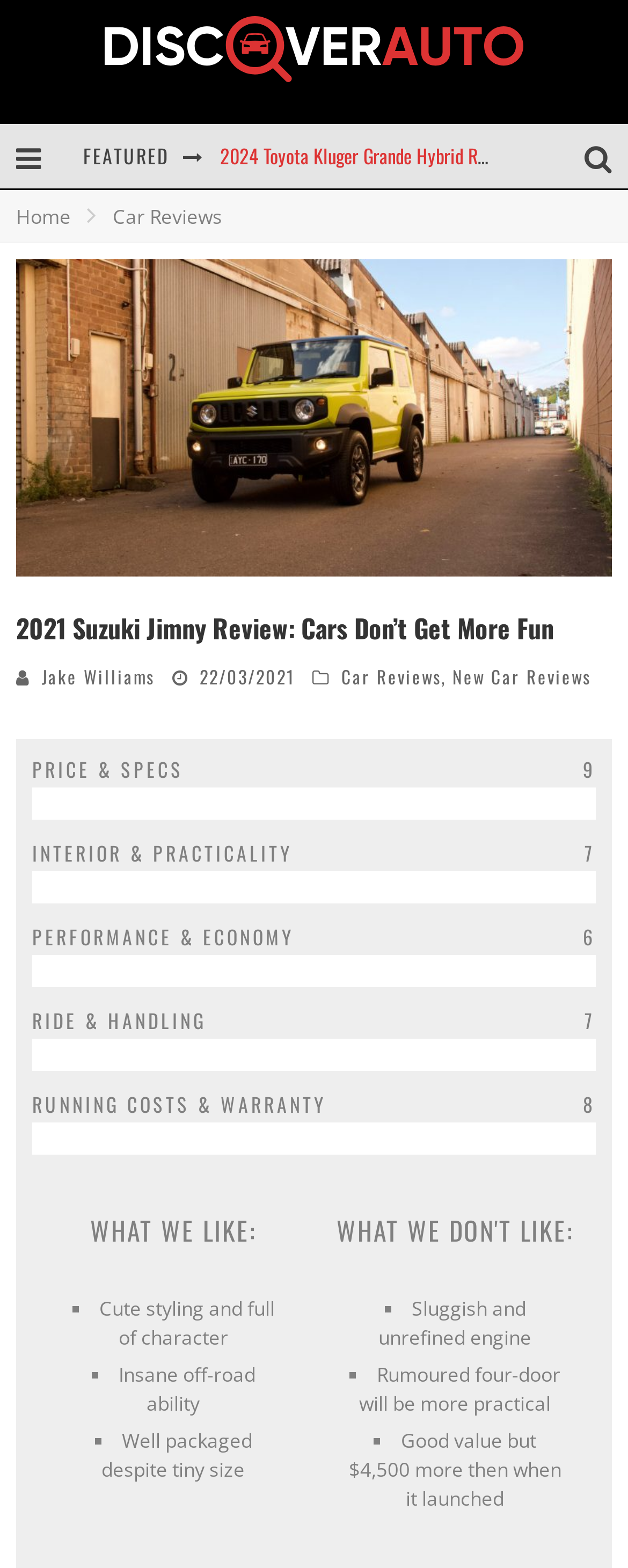Kindly provide the bounding box coordinates of the section you need to click on to fulfill the given instruction: "Click the DiscoverAuto logo".

[0.167, 0.035, 0.833, 0.058]